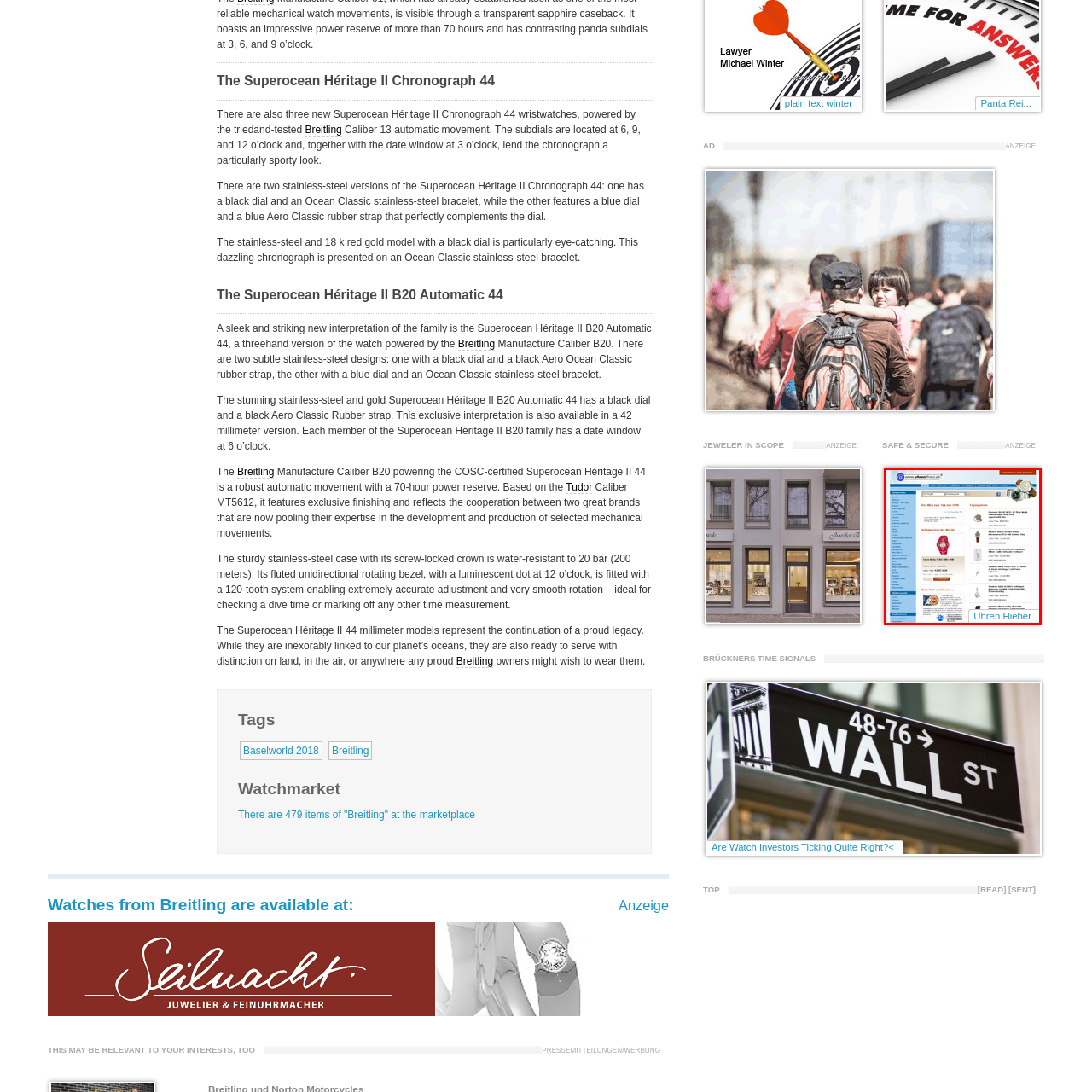What type of information is provided in the sidebar?
View the image highlighted by the red bounding box and provide your answer in a single word or a brief phrase.

Promotions or featured pieces